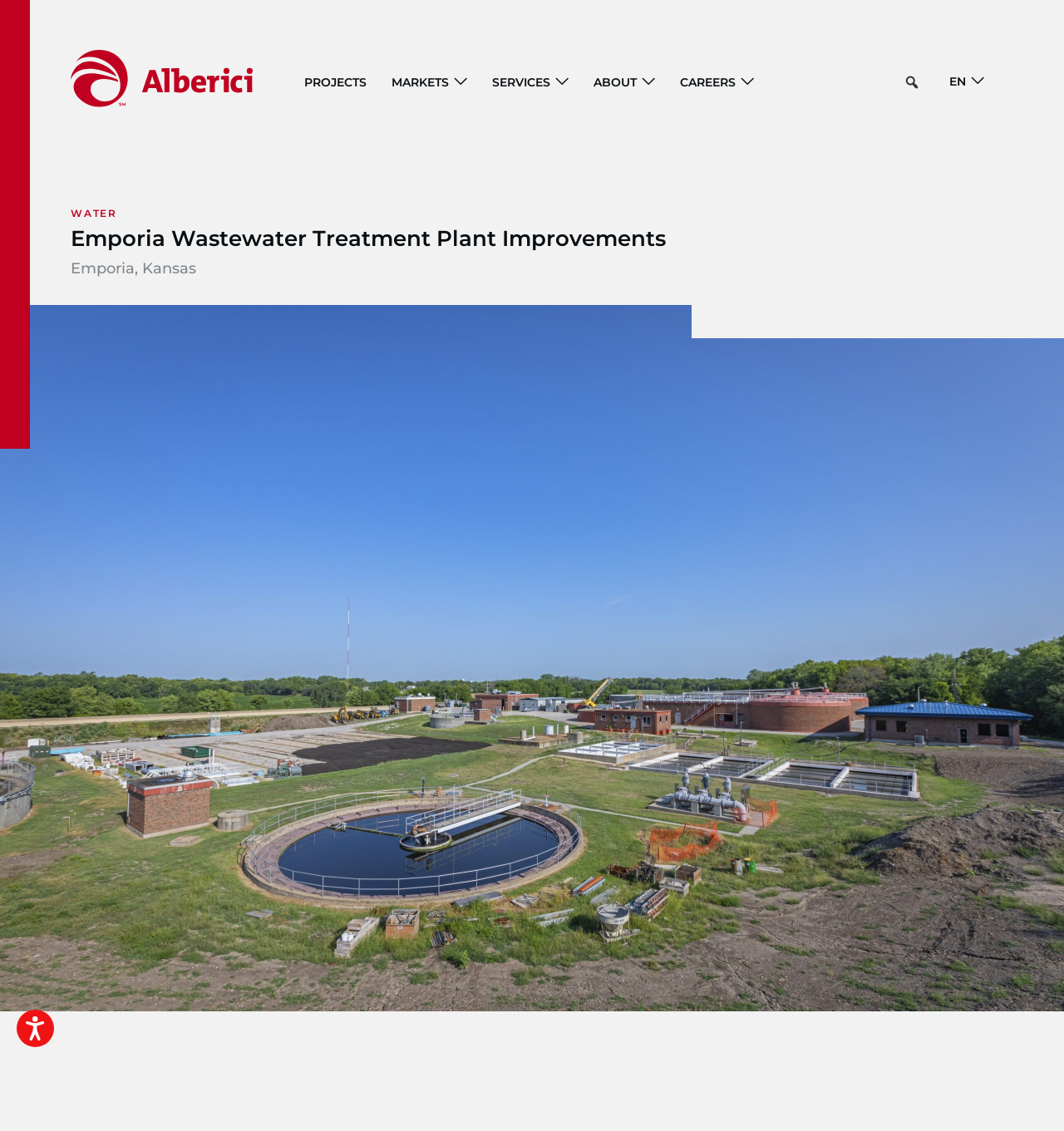Please specify the bounding box coordinates of the region to click in order to perform the following instruction: "Open accessibility options".

[0.016, 0.893, 0.051, 0.926]